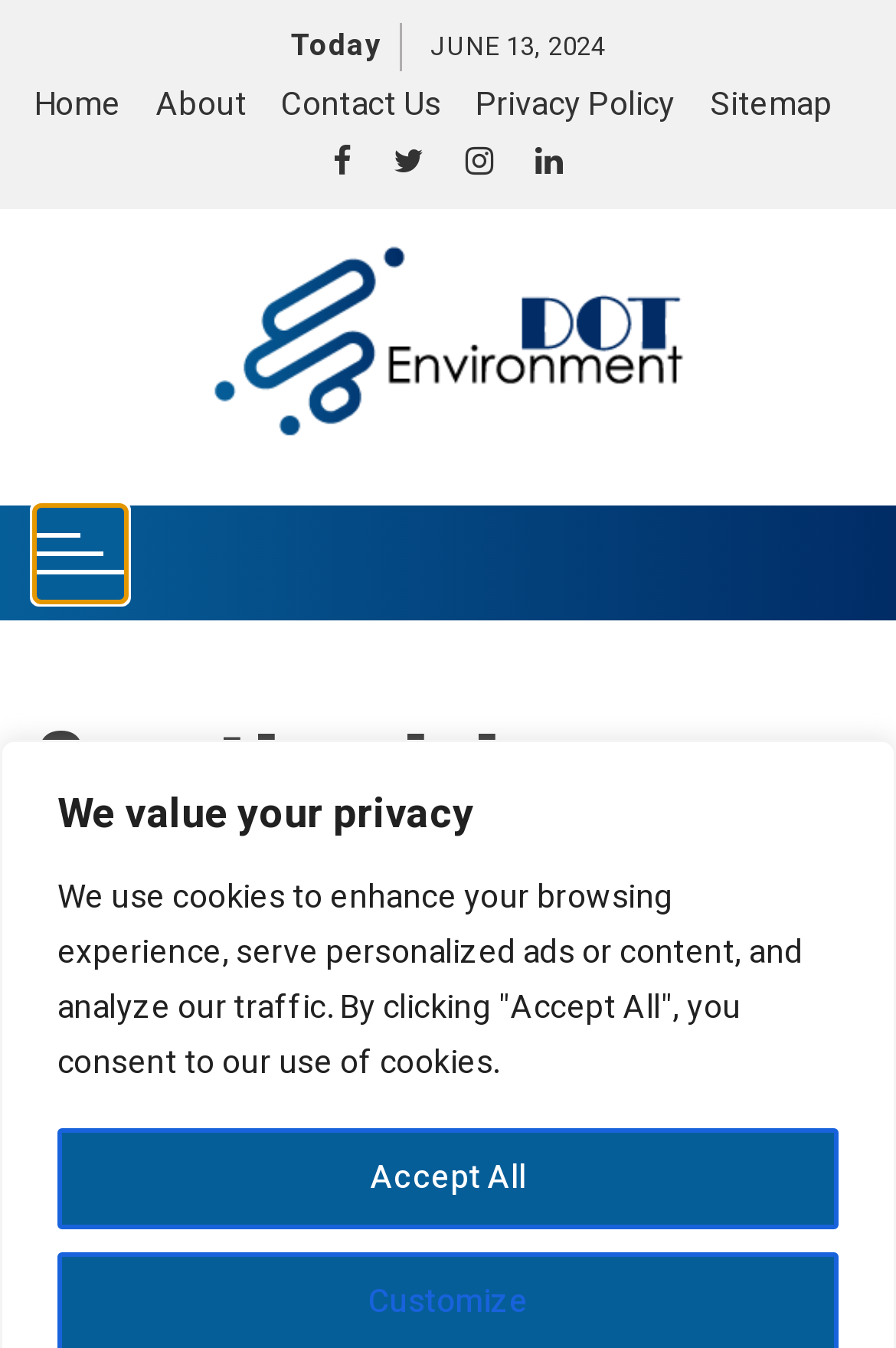Please answer the following question using a single word or phrase: 
What is the date mentioned on the webpage?

JUNE 13, 2024